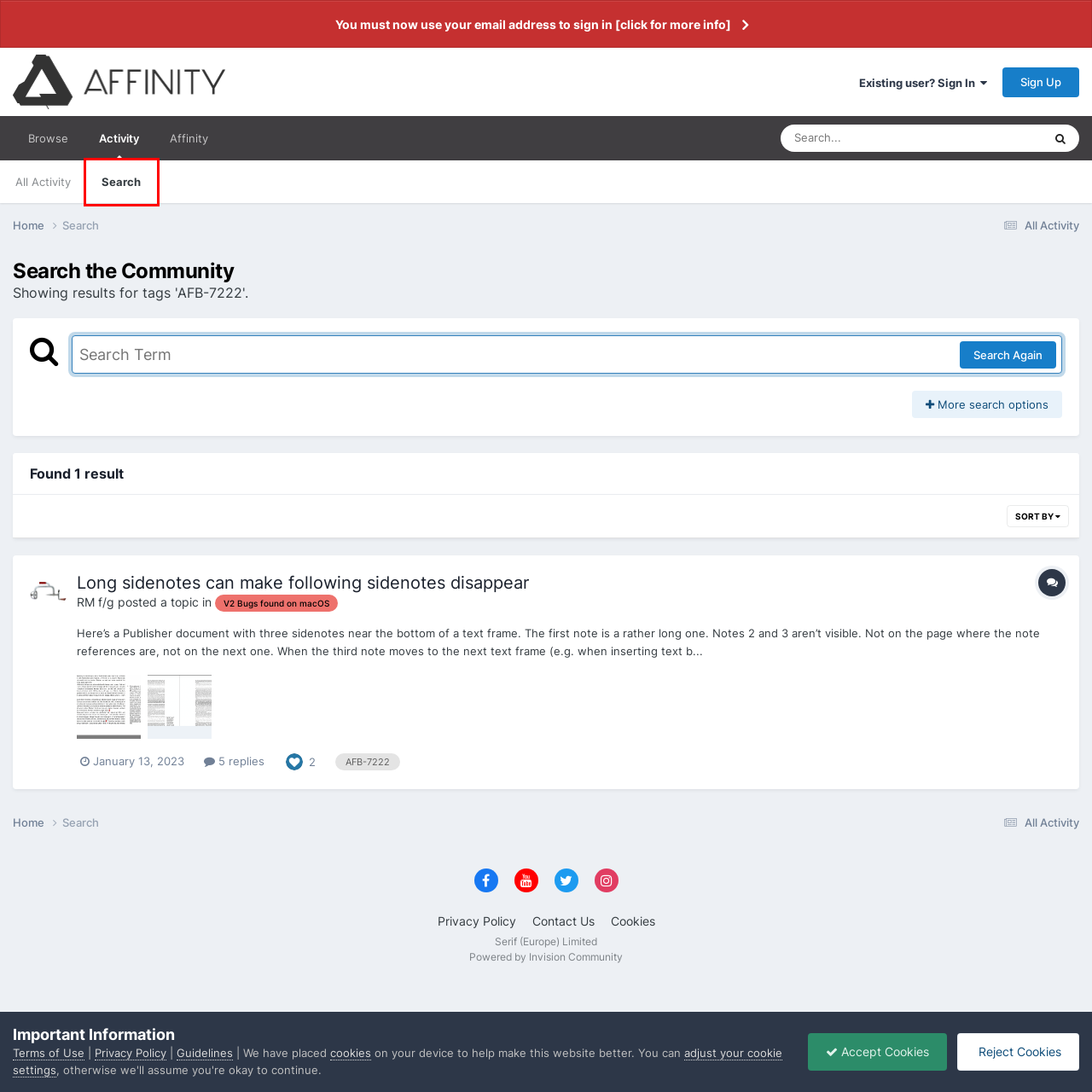You are presented with a screenshot of a webpage containing a red bounding box around a particular UI element. Select the best webpage description that matches the new webpage after clicking the element within the bounding box. Here are the candidates:
A. RM f/g - Affinity | Forum
B. Advanced Search - Affinity | Forum
C. The scalable creator and customer community platform - Invision Community
D. Registration Terms - Affinity | Forum
E. All Activity - Affinity | Forum
F. Cookies - Affinity | Forum
G. Guidelines - Affinity | Forum
H. V2 Bugs found on macOS - Affinity | Forum

B